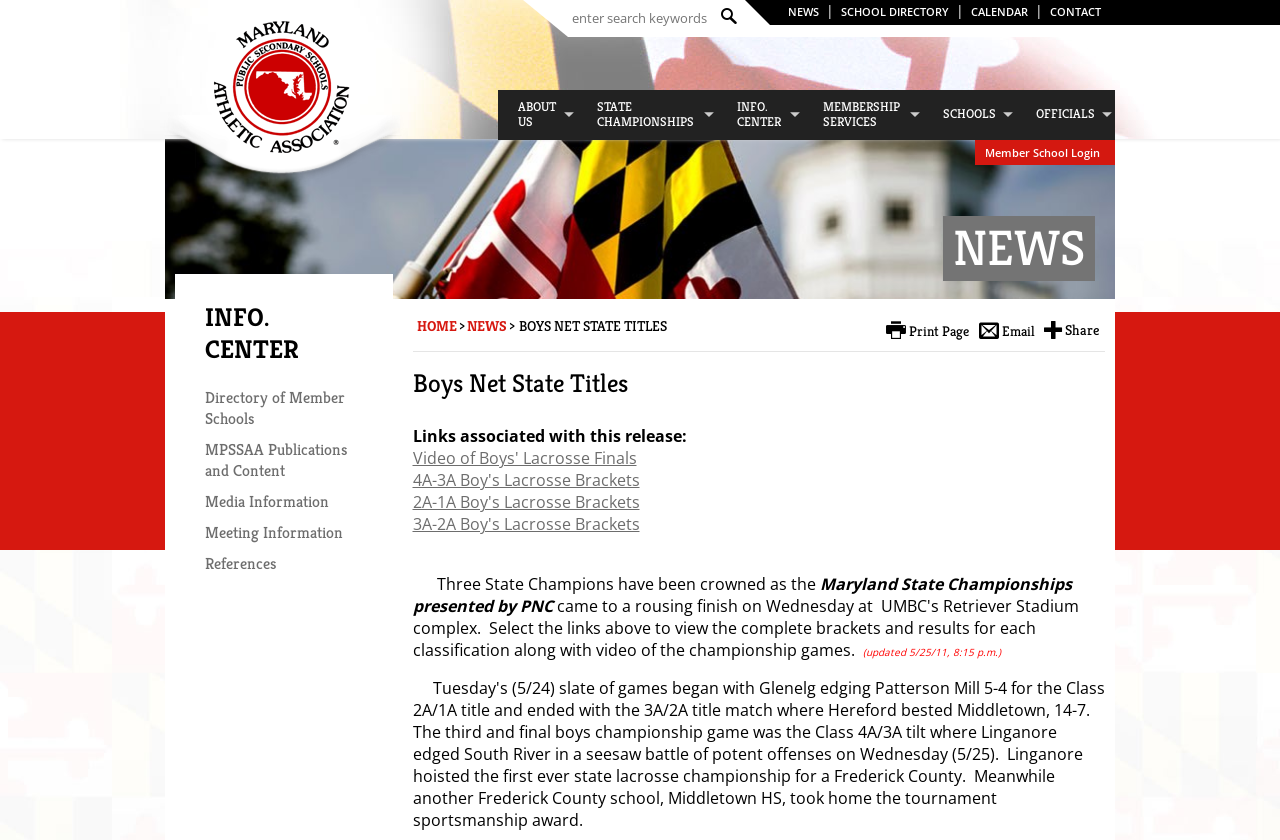Please find the bounding box coordinates for the clickable element needed to perform this instruction: "Go to INFO. CENTER".

[0.152, 0.35, 0.291, 0.443]